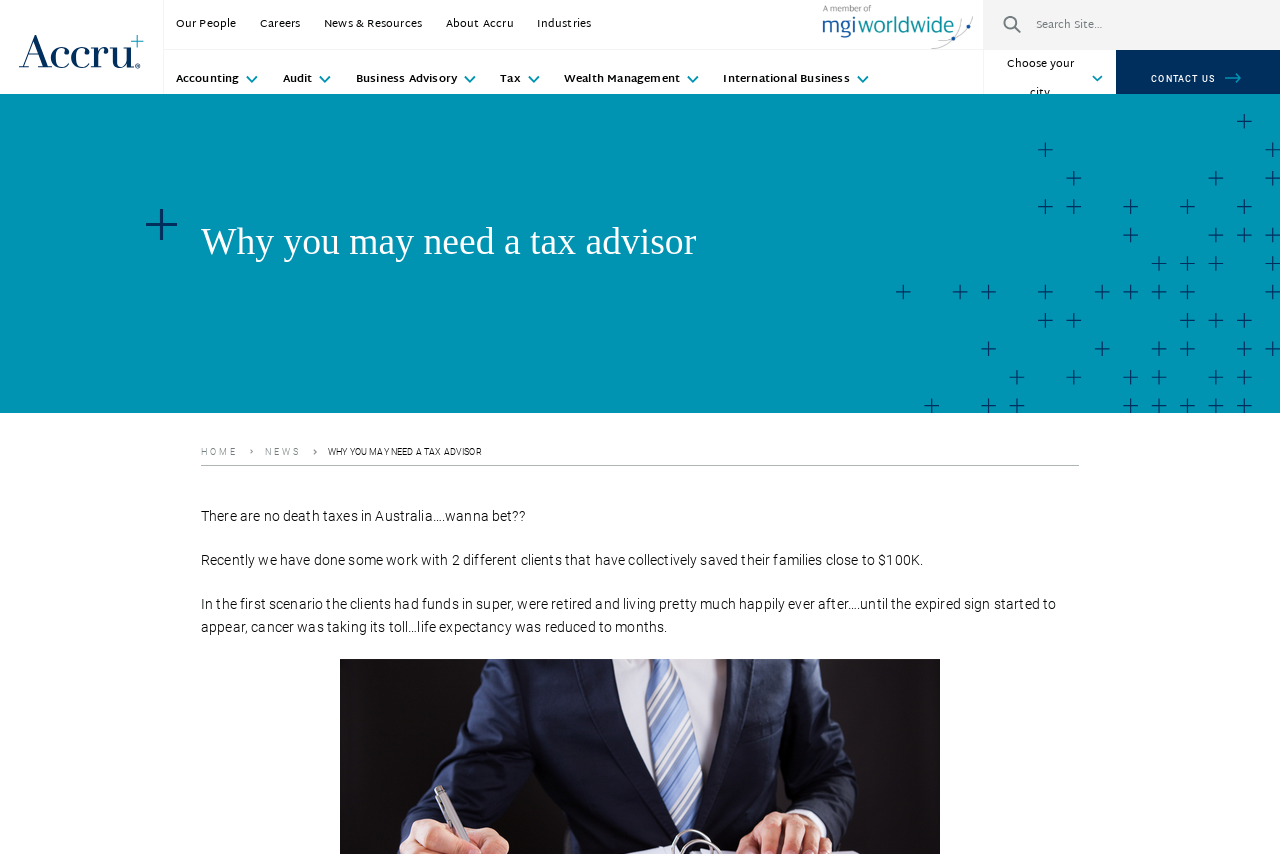Please extract the primary headline from the webpage.

Why you may need a tax advisor